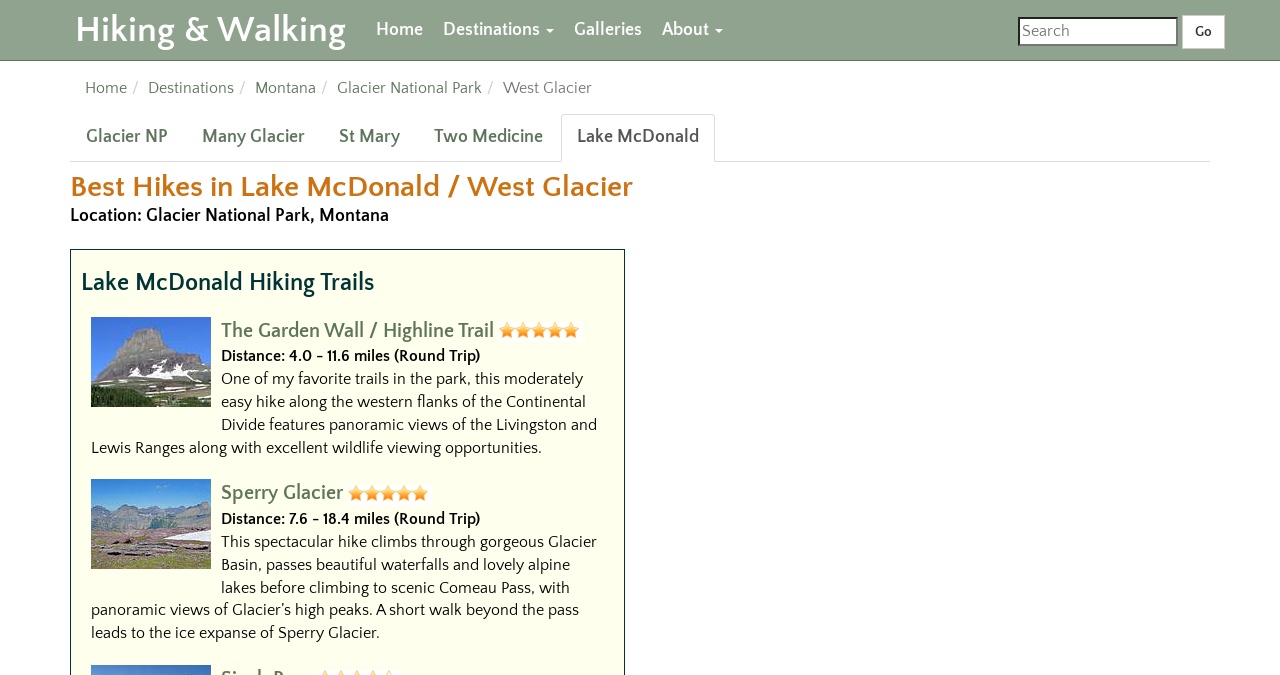Please mark the clickable region by giving the bounding box coordinates needed to complete this instruction: "View Lake McDonald Hiking Trails".

[0.063, 0.4, 0.48, 0.439]